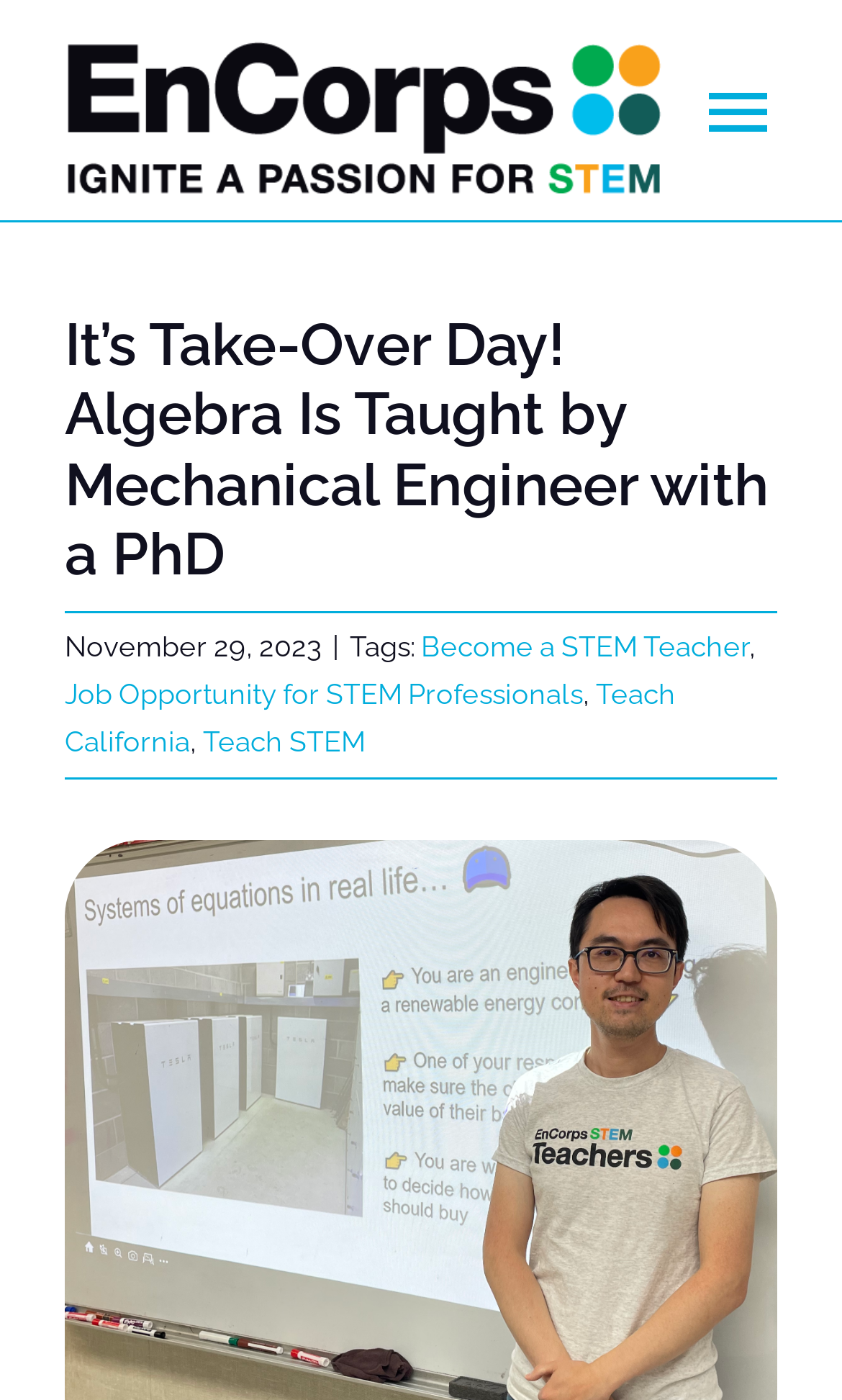What is the main topic of the article?
Please provide a comprehensive answer based on the visual information in the image.

The main topic of the article is about a Mechanical Engineer with a PhD teaching Algebra, which is indicated by the heading 'It’s Take-Over Day! Algebra Is Taught by Mechanical Engineer with a PhD'.